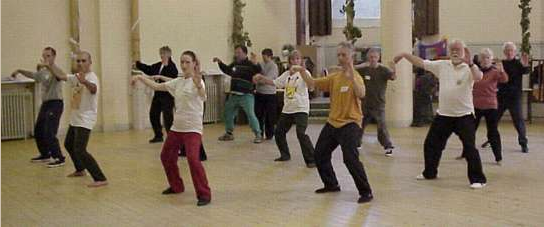Provide your answer to the question using just one word or phrase: What is the instructor's name?

Karen